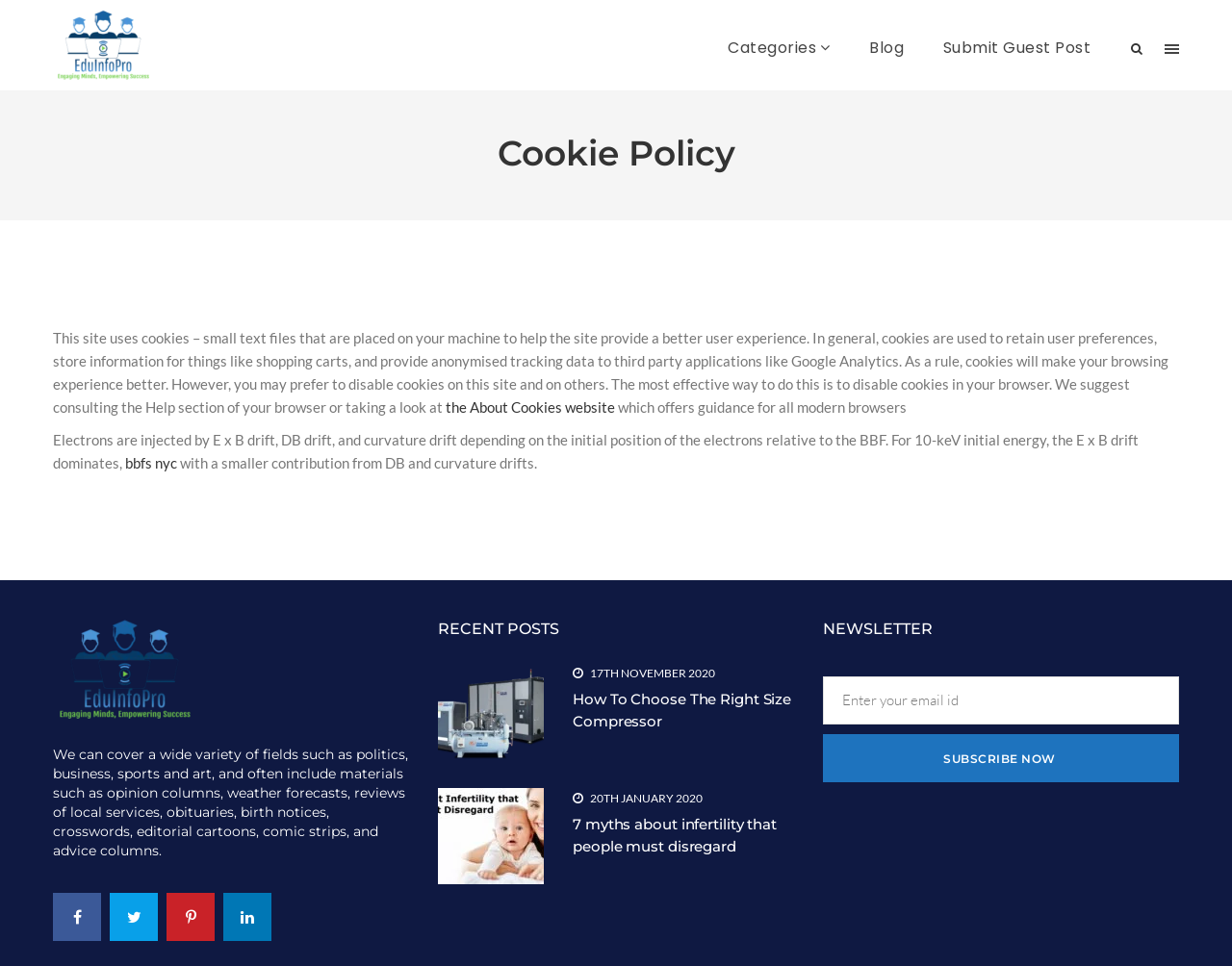Find the bounding box of the UI element described as follows: "Submit Guest Post".

[0.751, 0.039, 0.899, 0.062]